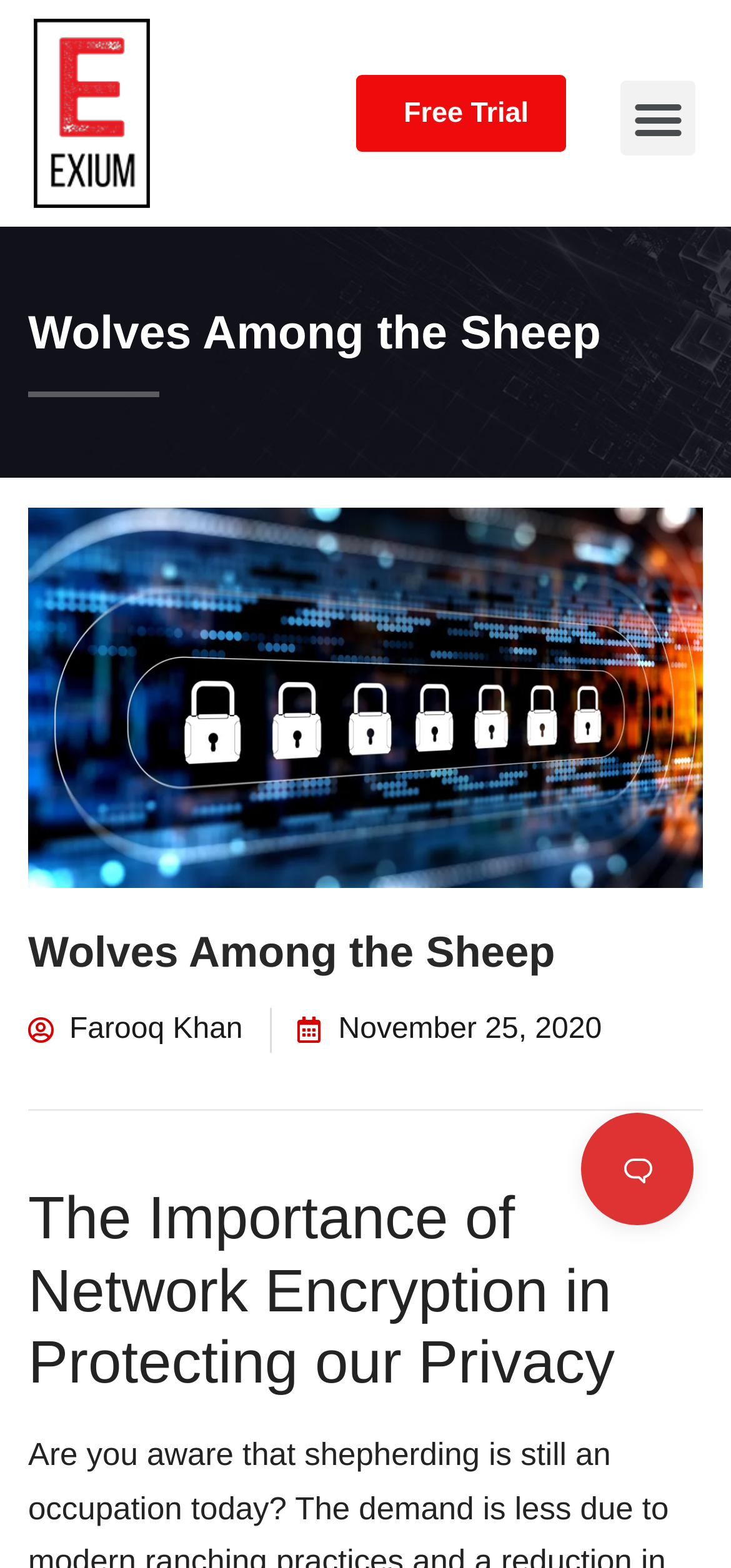Please answer the following question using a single word or phrase: 
Is the menu toggled?

No